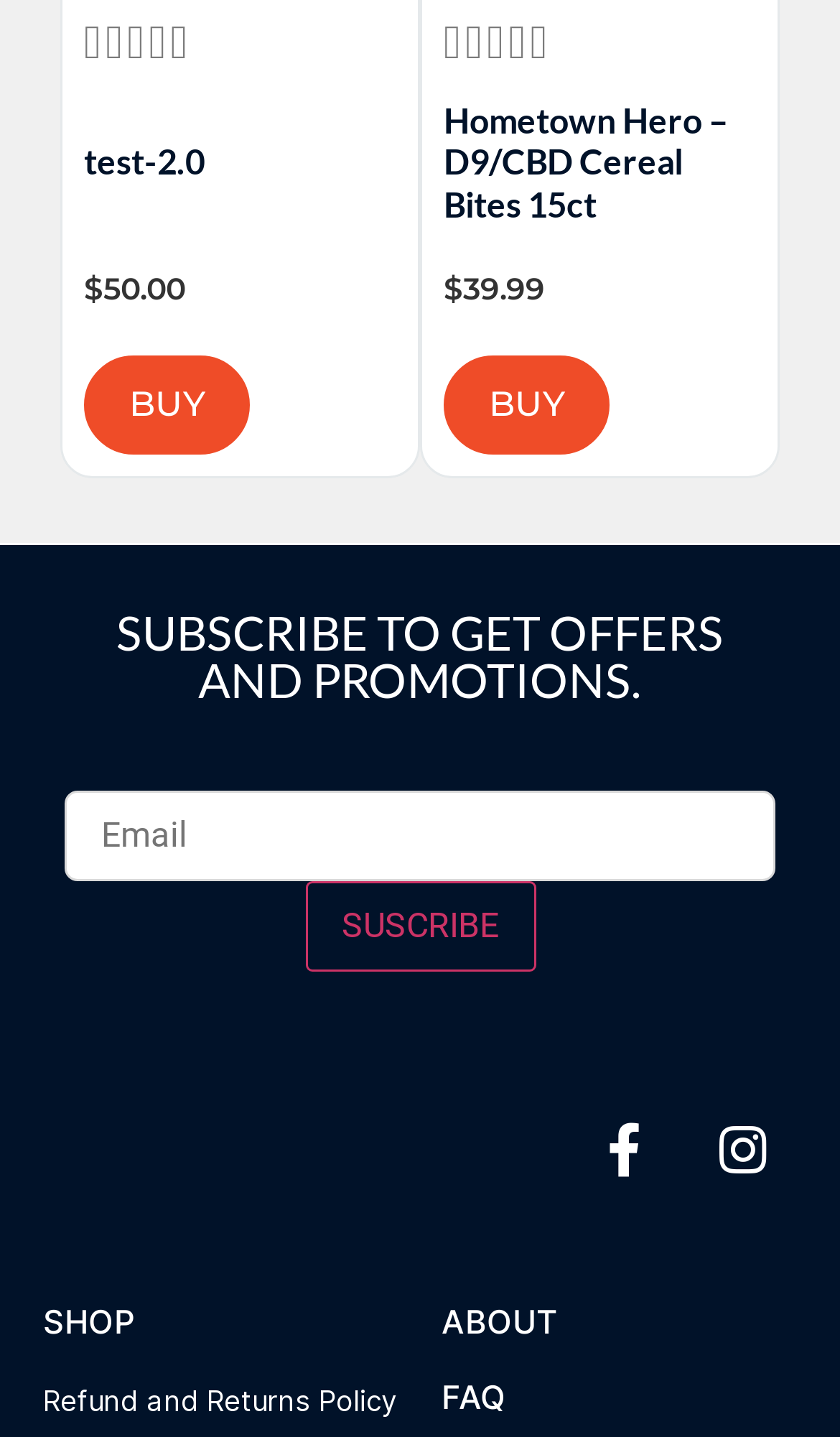Locate the bounding box coordinates of the element's region that should be clicked to carry out the following instruction: "Click the SHOP link". The coordinates need to be four float numbers between 0 and 1, i.e., [left, top, right, bottom].

[0.051, 0.905, 0.162, 0.933]